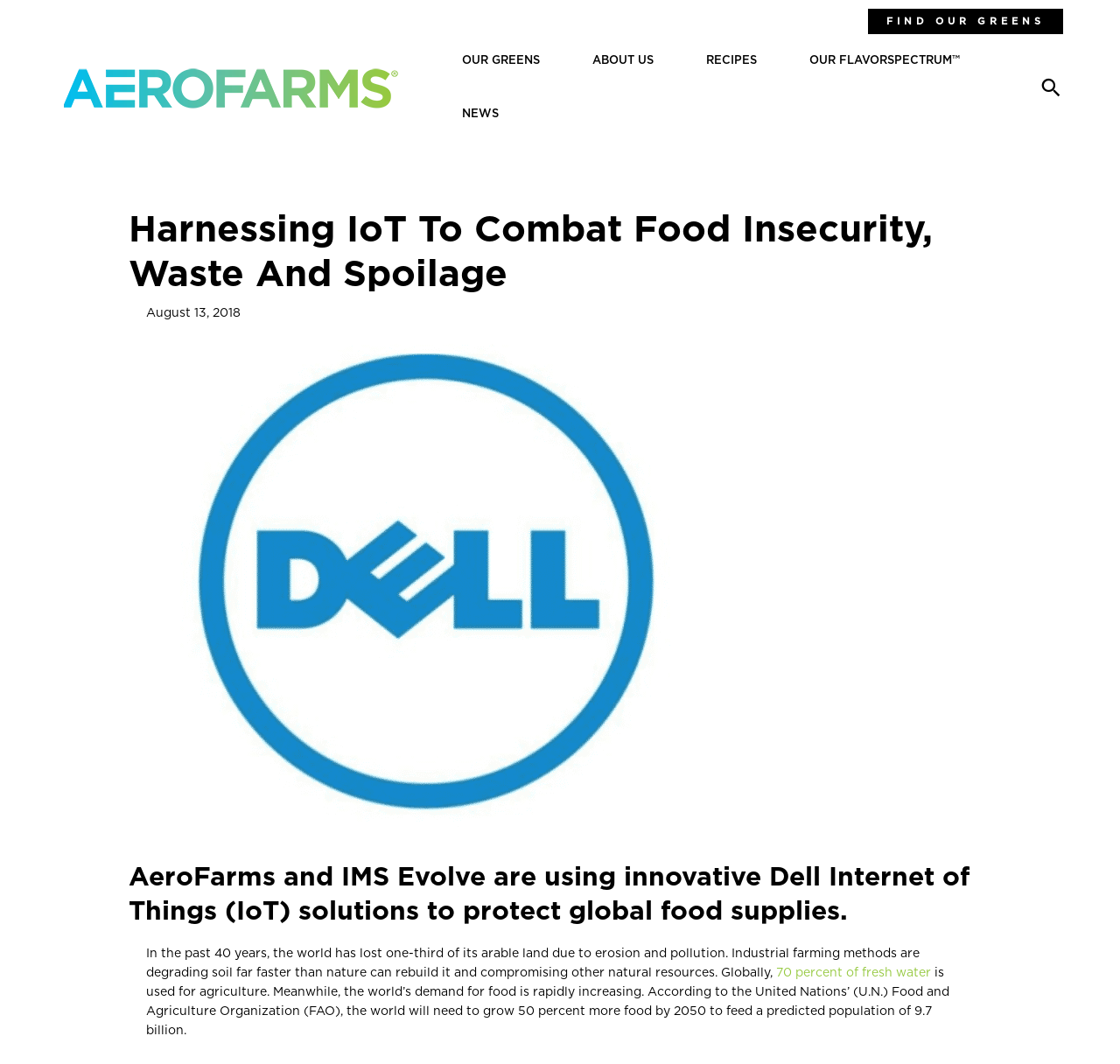Offer an in-depth caption of the entire webpage.

The webpage is about AeroFarms, a company that uses modern imaging, big data, and machine learning to collect millions of data points from vertically stacked farms. 

At the top of the page, there is a navigation menu with five links: "OUR GREENS", "ABOUT US", "RECIPES", "OUR FLAVORSPECTRUM™", and "NEWS". To the left of the navigation menu, there is a link "AeroFarms" with an accompanying image. 

On the top right corner, there are two links: "FIND OUR GREENS" and a "Search icon link". 

Below the navigation menu, there is a header section with a heading "Harnessing IoT To Combat Food Insecurity, Waste And Spoilage" and a subheading "August 13, 2018". 

The main content of the page starts with a heading "AeroFarms and IMS Evolve are using innovative Dell Internet of Things (IoT) solutions to protect global food supplies." 

Following this heading, there is a block of text that discusses the issues of soil erosion, pollution, and the increasing demand for food. The text also includes a link to "70 percent of fresh water" used for agriculture.